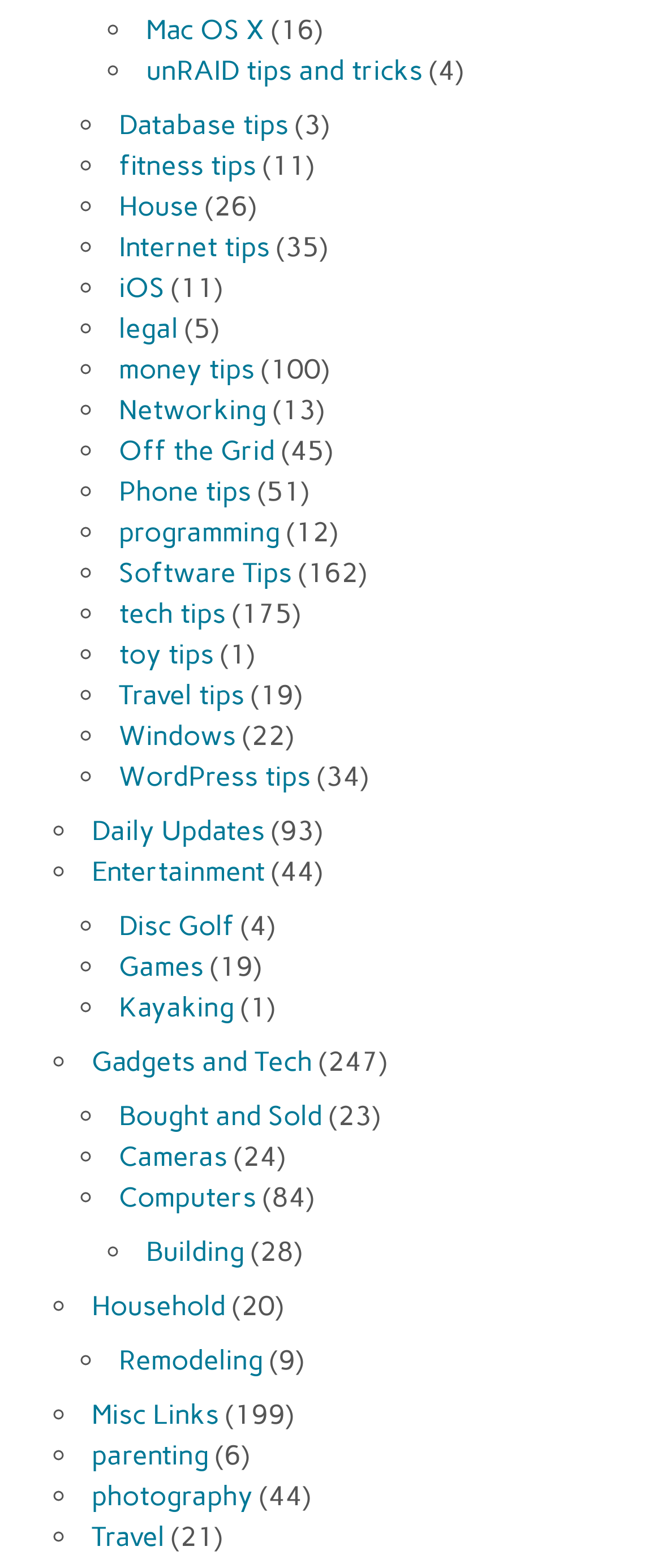How many links are there on the webpage?
Kindly offer a detailed explanation using the data available in the image.

By counting the number of links on the webpage, I found that there are 30 links in total, each with a corresponding list marker and static text.